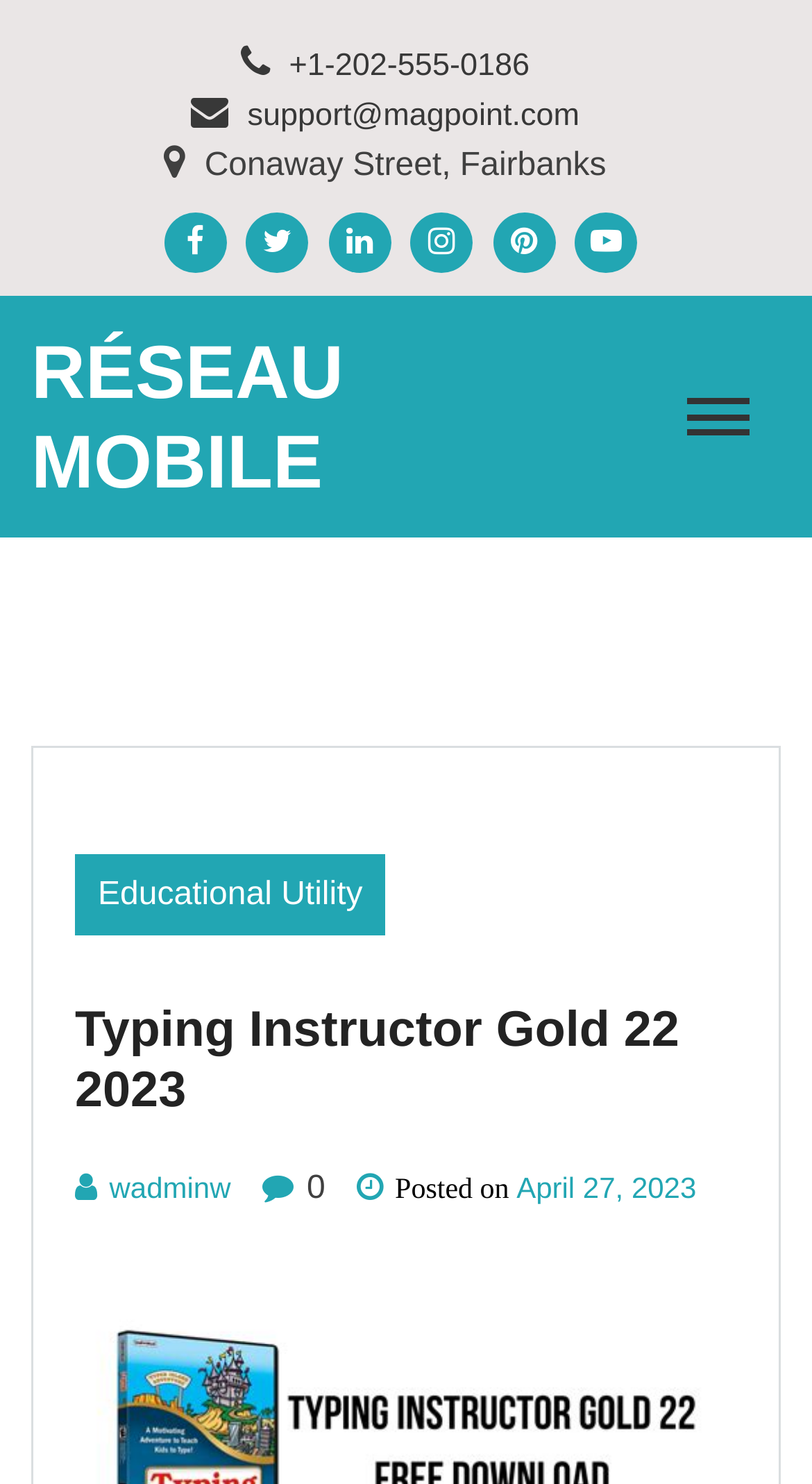Illustrate the webpage's structure and main components comprehensively.

The webpage is about downloading Typing Instructor Gold 22. At the top, there is a header section with a phone number and an email address, both of which are clickable links. Below the header, there is an address, "Conaway Street, Fairbanks", displayed as a static text. 

To the right of the address, there are six social media icons, each represented by a unique symbol, arranged horizontally. 

Below the social media icons, there is a large heading that reads "RÉSEAU MOBILE" with a clickable link of the same text below it. 

On the right side of the page, there is a button that is not expanded. 

The main content of the page starts with a link that reads "Educational Utility" followed by a large heading that reads "Typing Instructor Gold 22 2023". 

Below the heading, there is a section that displays the author's name, "wadminw", and the number "0" as static text. The text "Posted on" is followed by a clickable link that reads "April 27, 2023", which also has a time element associated with it. 

Finally, at the bottom of the page, there is a link that reads "Typing Instructor Gold 22", which is likely a download link or a link to more information about the software.